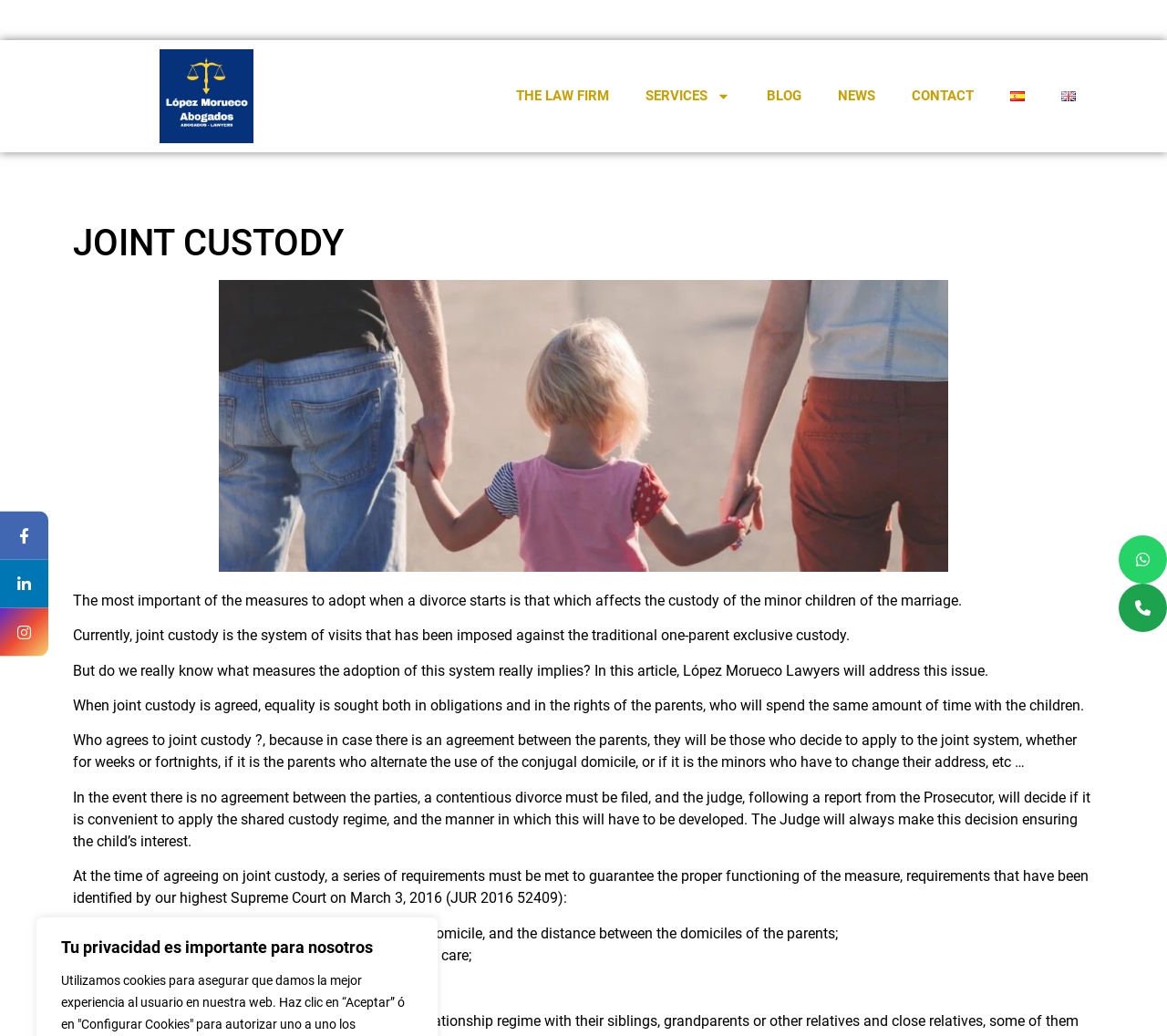Provide the bounding box coordinates of the HTML element described by the text: "+34 96 571 25 71".

[0.062, 0.009, 0.177, 0.03]